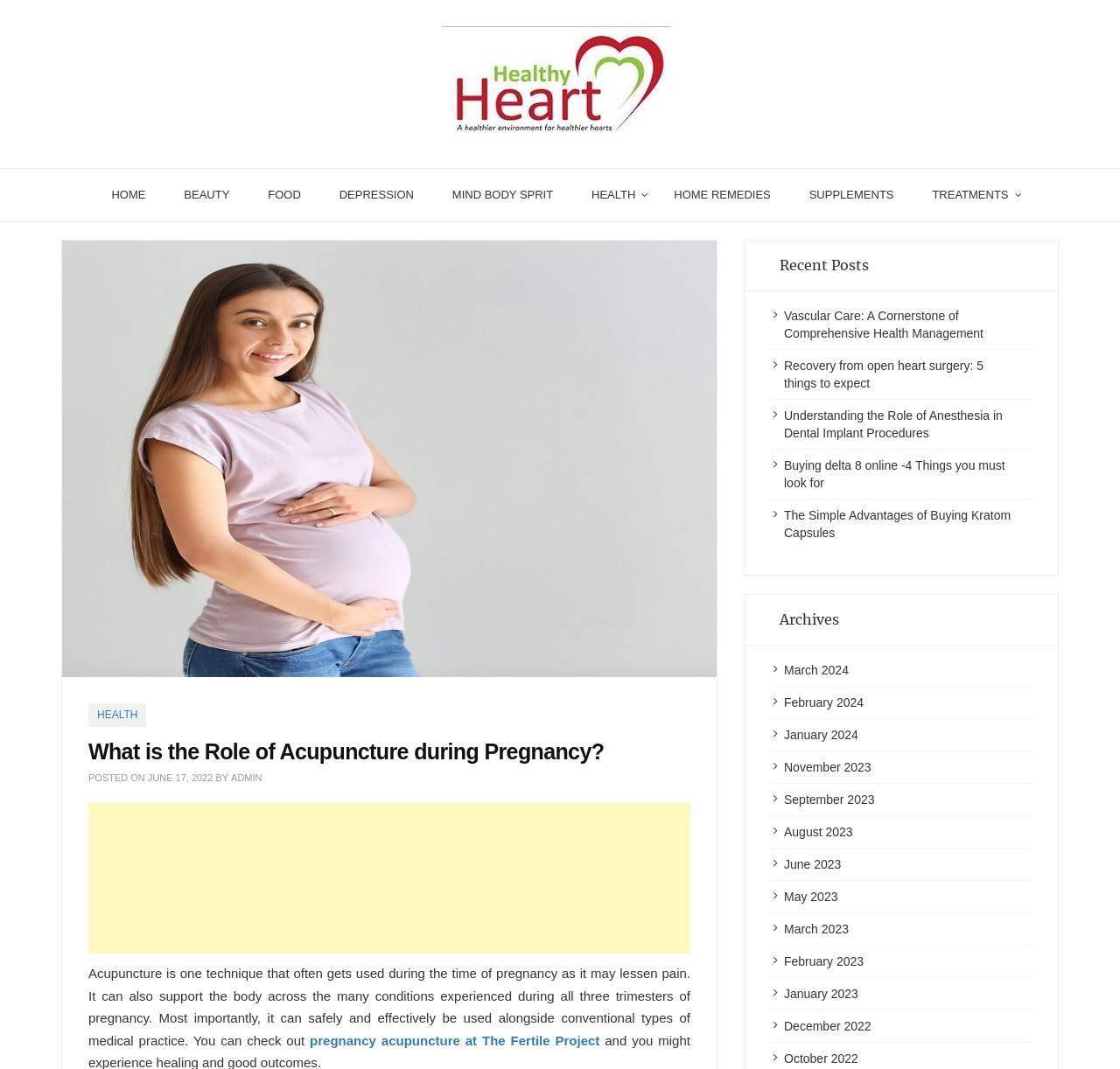What is the topic of the article with the heading 'What is the Role of Acupuncture during Pregnancy?'?
Using the information presented in the image, please offer a detailed response to the question.

The heading 'What is the Role of Acupuncture during Pregnancy?' is followed by a text that mentions acupuncture and its benefits during pregnancy, which indicates that the topic of the article is related to acupuncture during pregnancy.